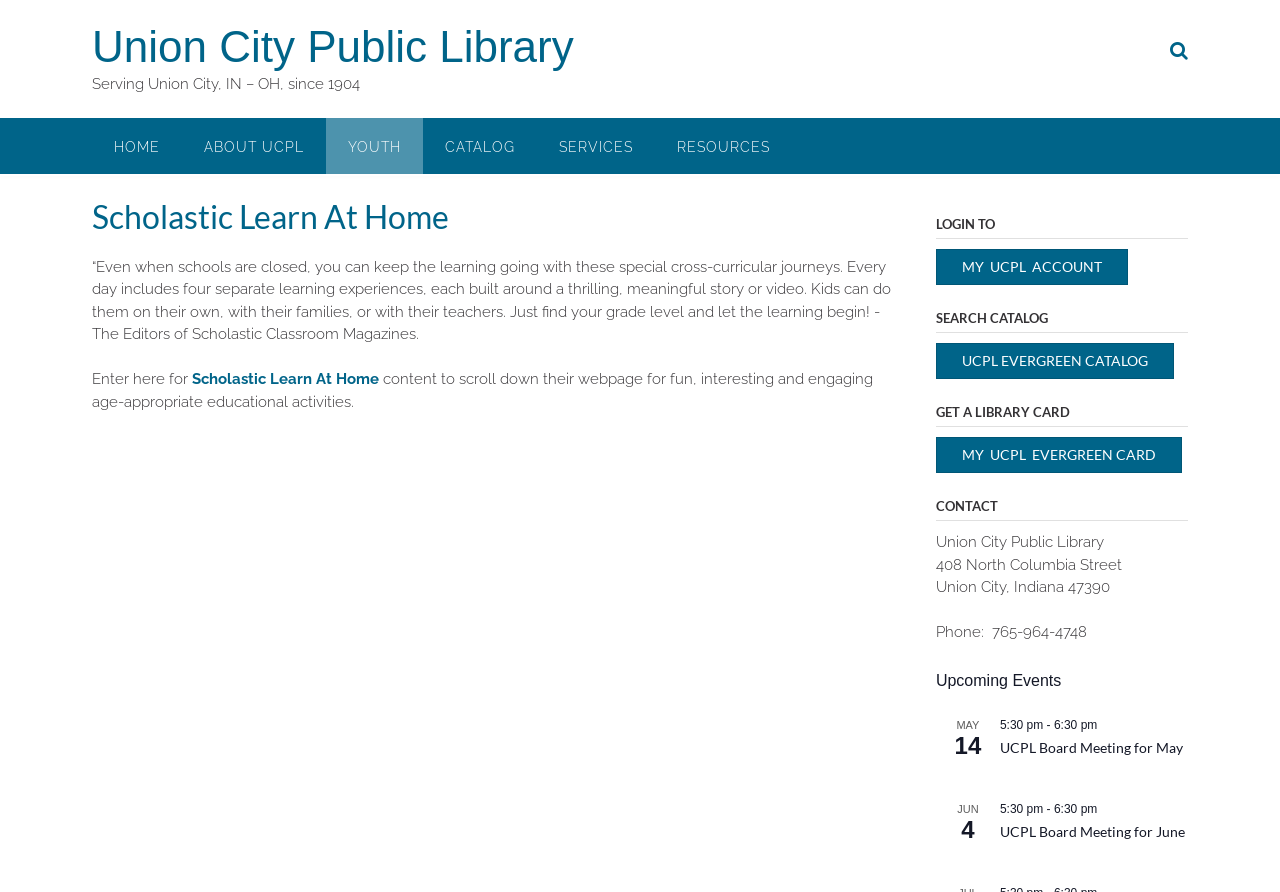Can you pinpoint the bounding box coordinates for the clickable element required for this instruction: "View the UCPL Board Meeting for May"? The coordinates should be four float numbers between 0 and 1, i.e., [left, top, right, bottom].

[0.781, 0.829, 0.924, 0.849]